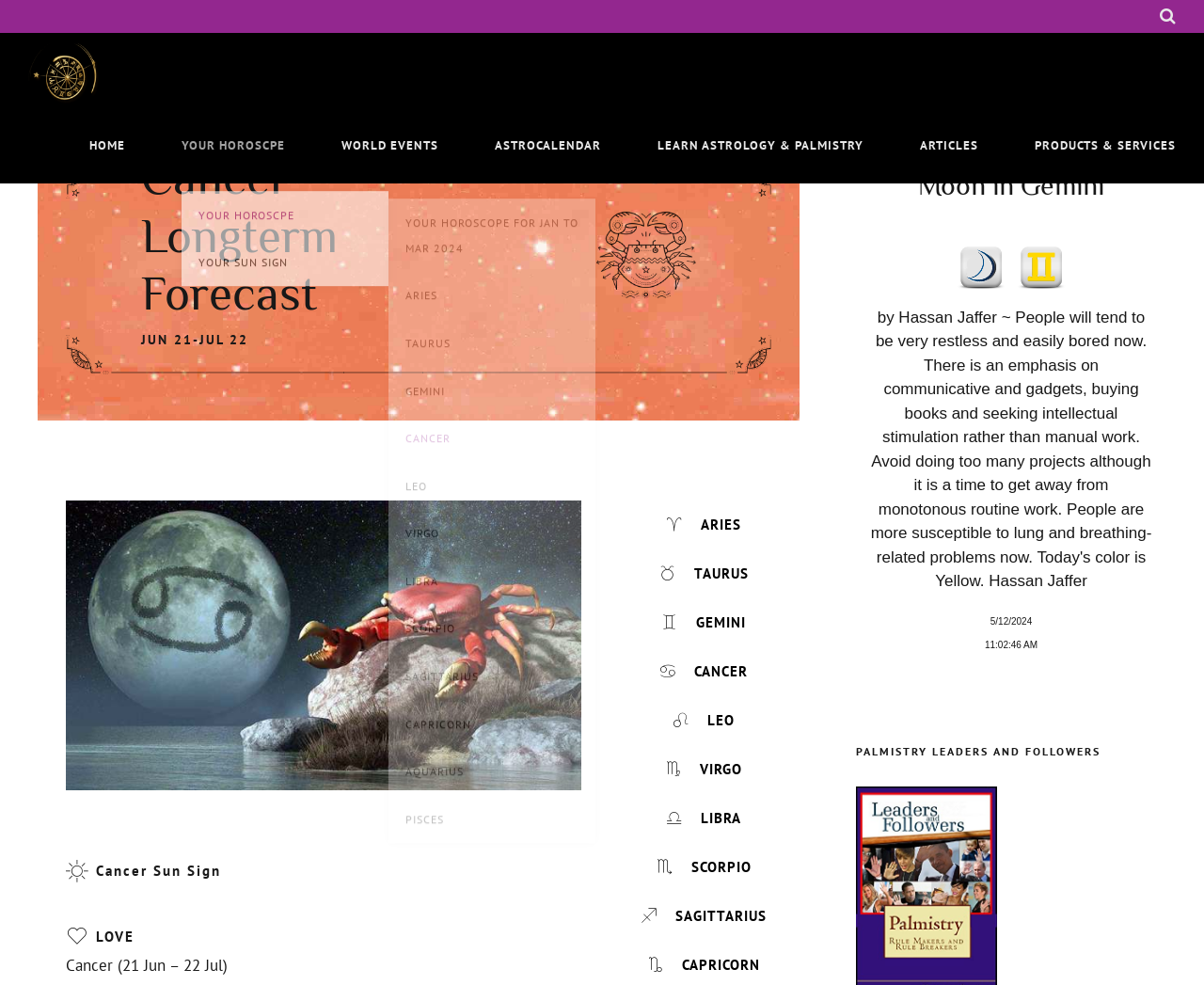Identify the bounding box coordinates of the part that should be clicked to carry out this instruction: "Click on HOME".

[0.074, 0.11, 0.104, 0.186]